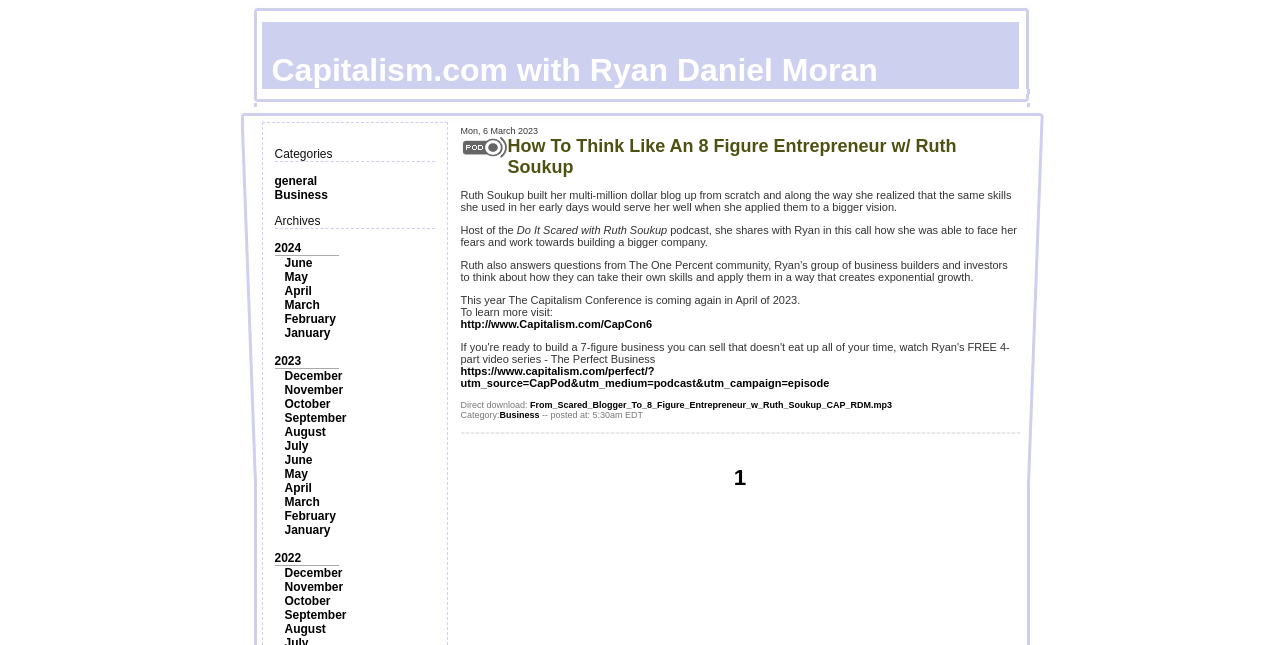Identify the bounding box coordinates of the area that should be clicked in order to complete the given instruction: "Download the podcast 'From_Scared_Blogger_To_8_Figure_Entrepreneur_w_Ruth_Soukup_CAP_RDM.mp3'". The bounding box coordinates should be four float numbers between 0 and 1, i.e., [left, top, right, bottom].

[0.414, 0.62, 0.697, 0.636]